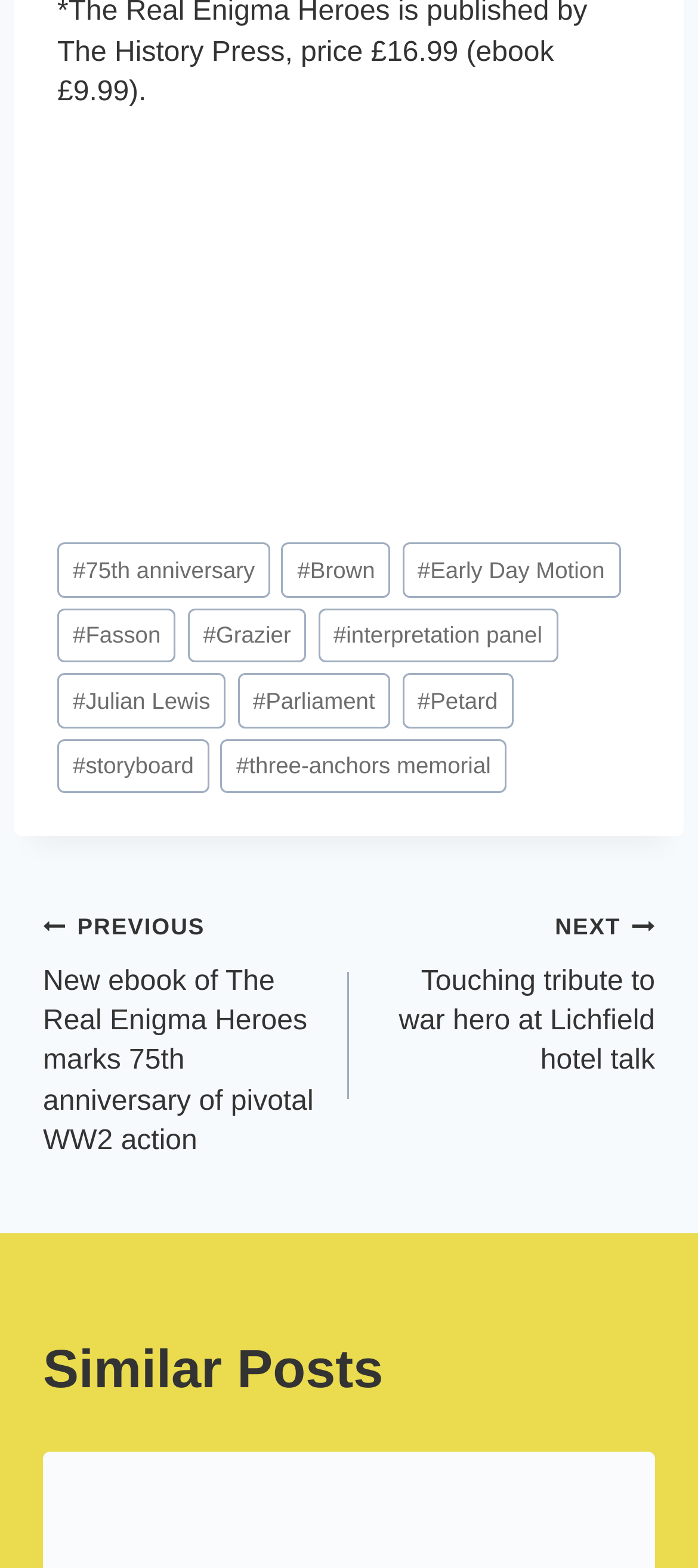Using floating point numbers between 0 and 1, provide the bounding box coordinates in the format (top-left x, top-left y, bottom-right x, bottom-right y). Locate the UI element described here: #Early Day Motion

[0.576, 0.346, 0.889, 0.381]